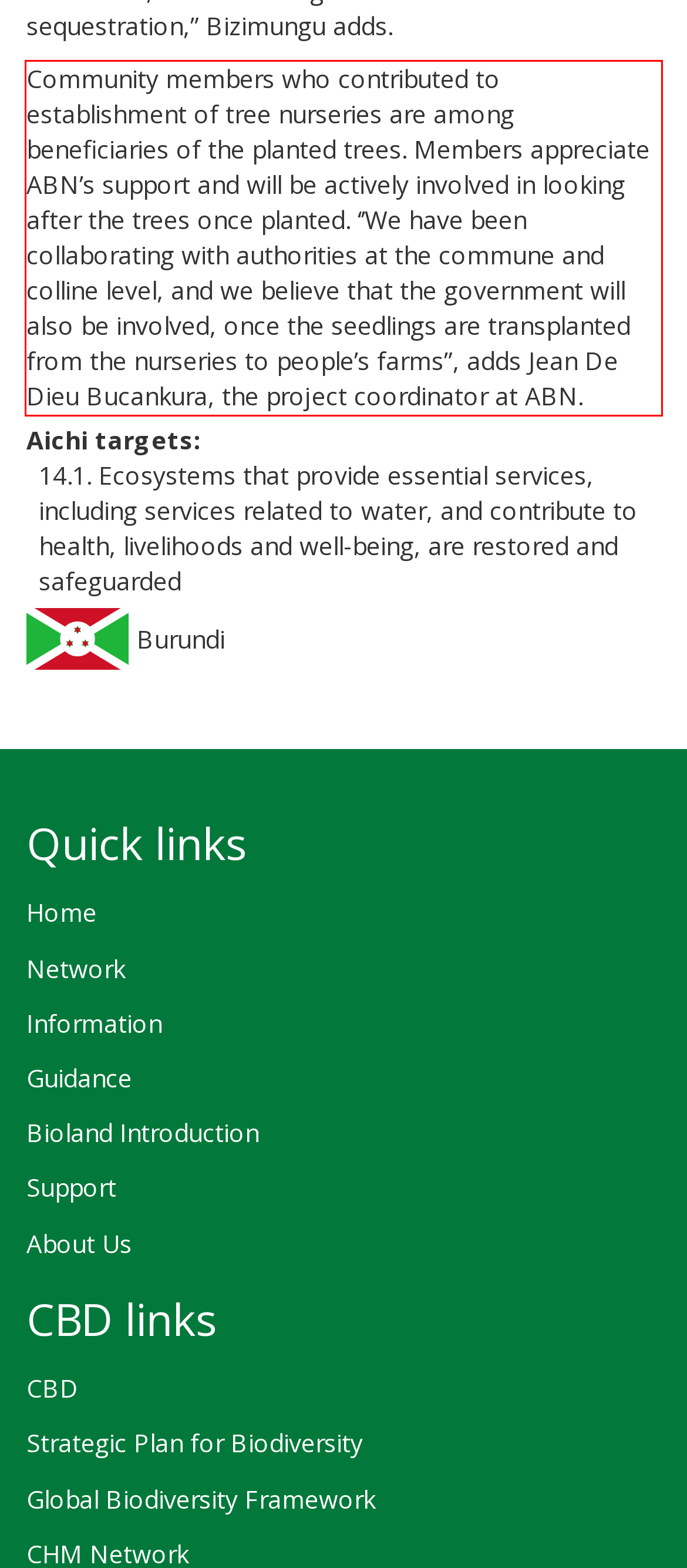Given a webpage screenshot, identify the text inside the red bounding box using OCR and extract it.

Community members who contributed to establishment of tree nurseries are among beneficiaries of the planted trees. Members appreciate ABN’s support and will be actively involved in looking after the trees once planted. ‘’We have been collaborating with authorities at the commune and colline level, and we believe that the government will also be involved, once the seedlings are transplanted from the nurseries to people’s farms”, adds Jean De Dieu Bucankura, the project coordinator at ABN.